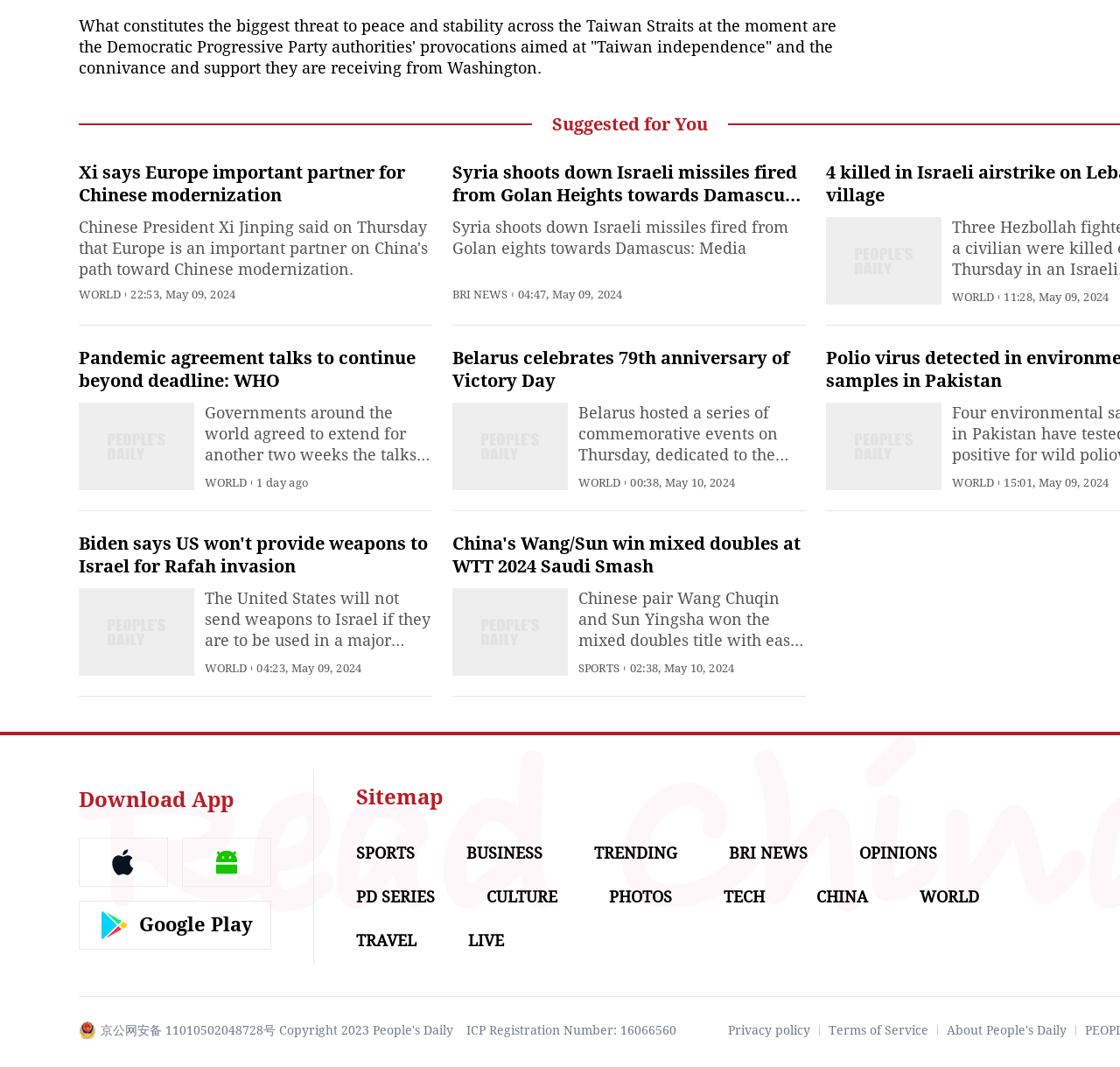Please determine the bounding box coordinates of the clickable area required to carry out the following instruction: "Read the news about Xi says Europe important partner for Chinese modernization". The coordinates must be four float numbers between 0 and 1, represented as [left, top, right, bottom].

[0.07, 0.152, 0.362, 0.193]